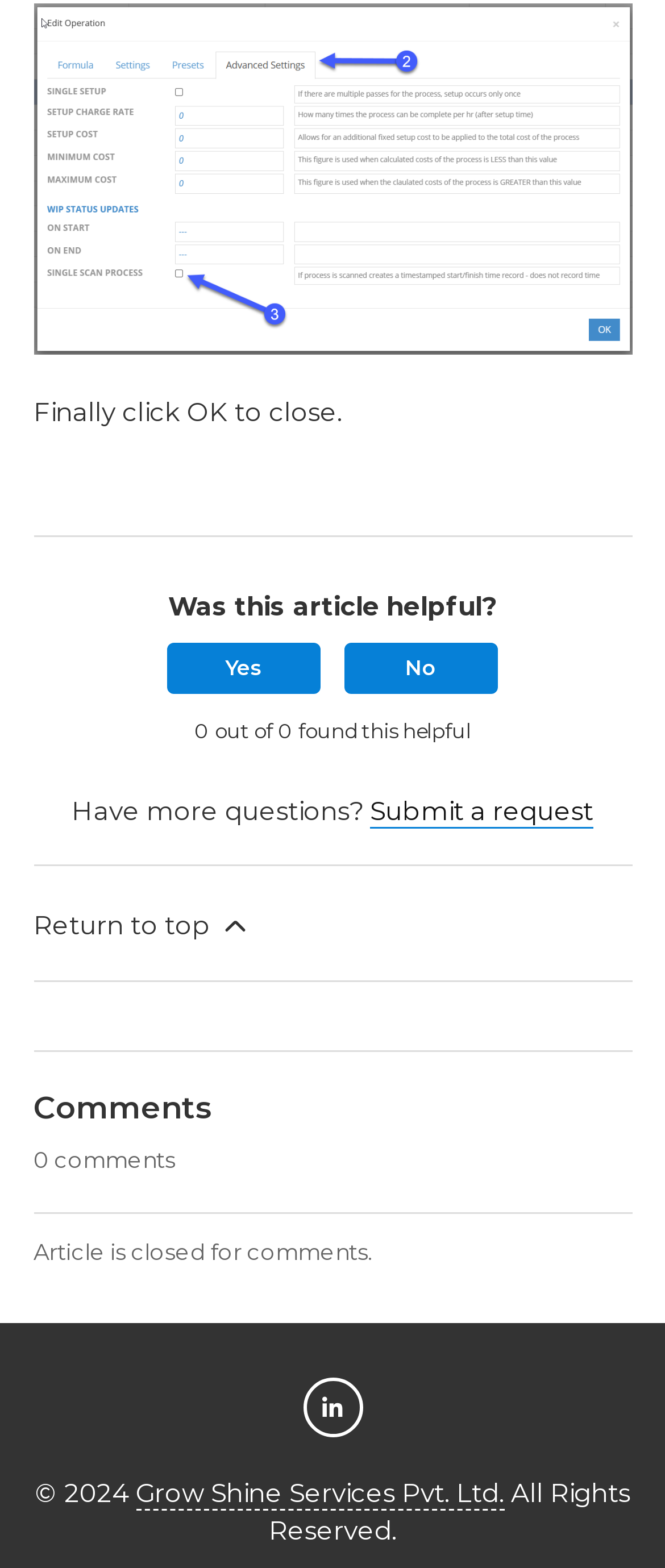Please specify the bounding box coordinates in the format (top-left x, top-left y, bottom-right x, bottom-right y), with all values as floating point numbers between 0 and 1. Identify the bounding box of the UI element described by: Return to top

[0.05, 0.552, 0.95, 0.625]